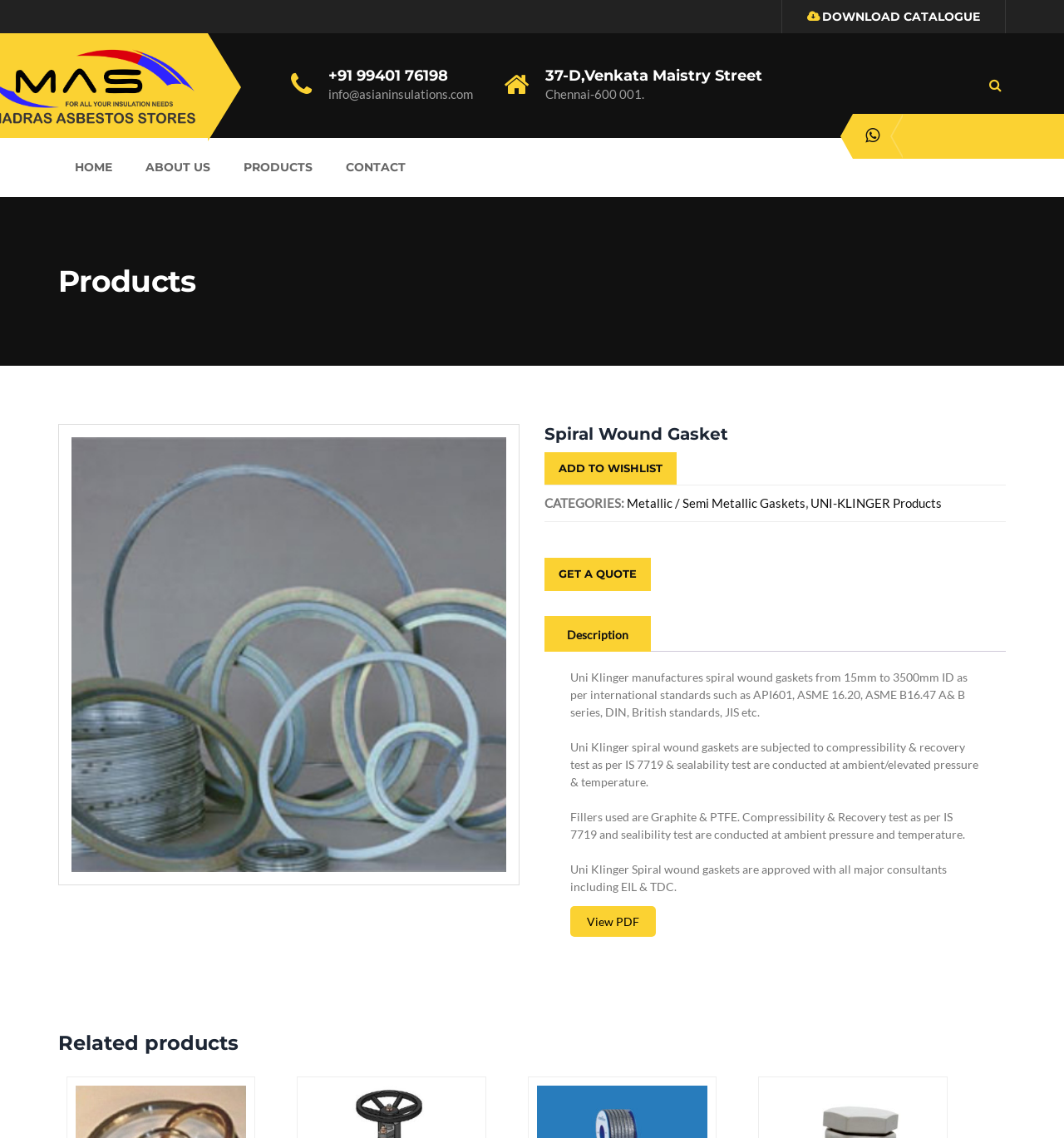Could you find the bounding box coordinates of the clickable area to complete this instruction: "Download catalogue"?

[0.773, 0.008, 0.921, 0.021]